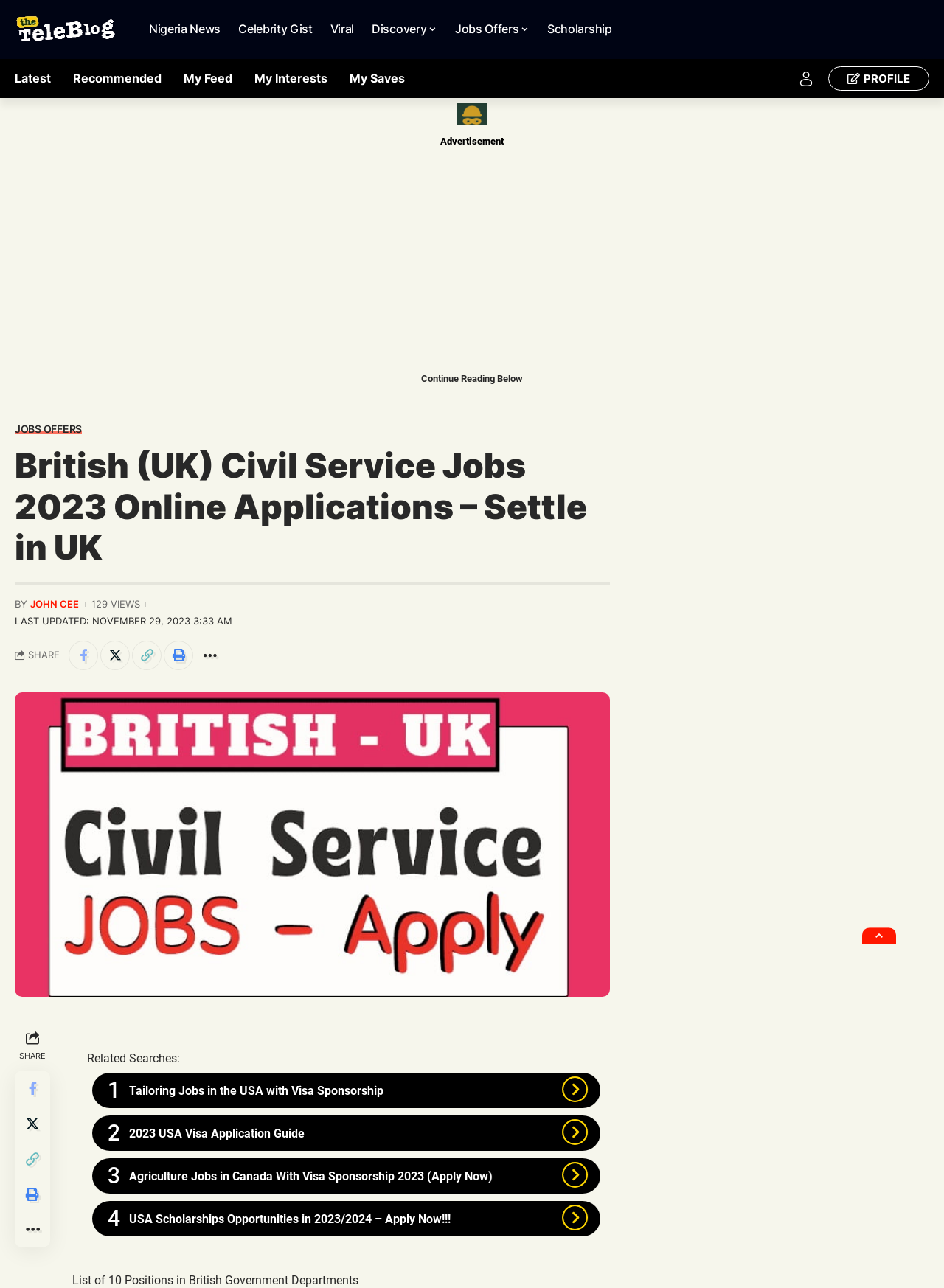What type of jobs are being offered?
Provide a well-explained and detailed answer to the question.

I found the answer by looking at the heading element, which has a text content of 'British (UK) Civil Service Jobs 2023 Online Applications – Settle in UK'. This suggests that the webpage is about British (UK) Civil Service Jobs.